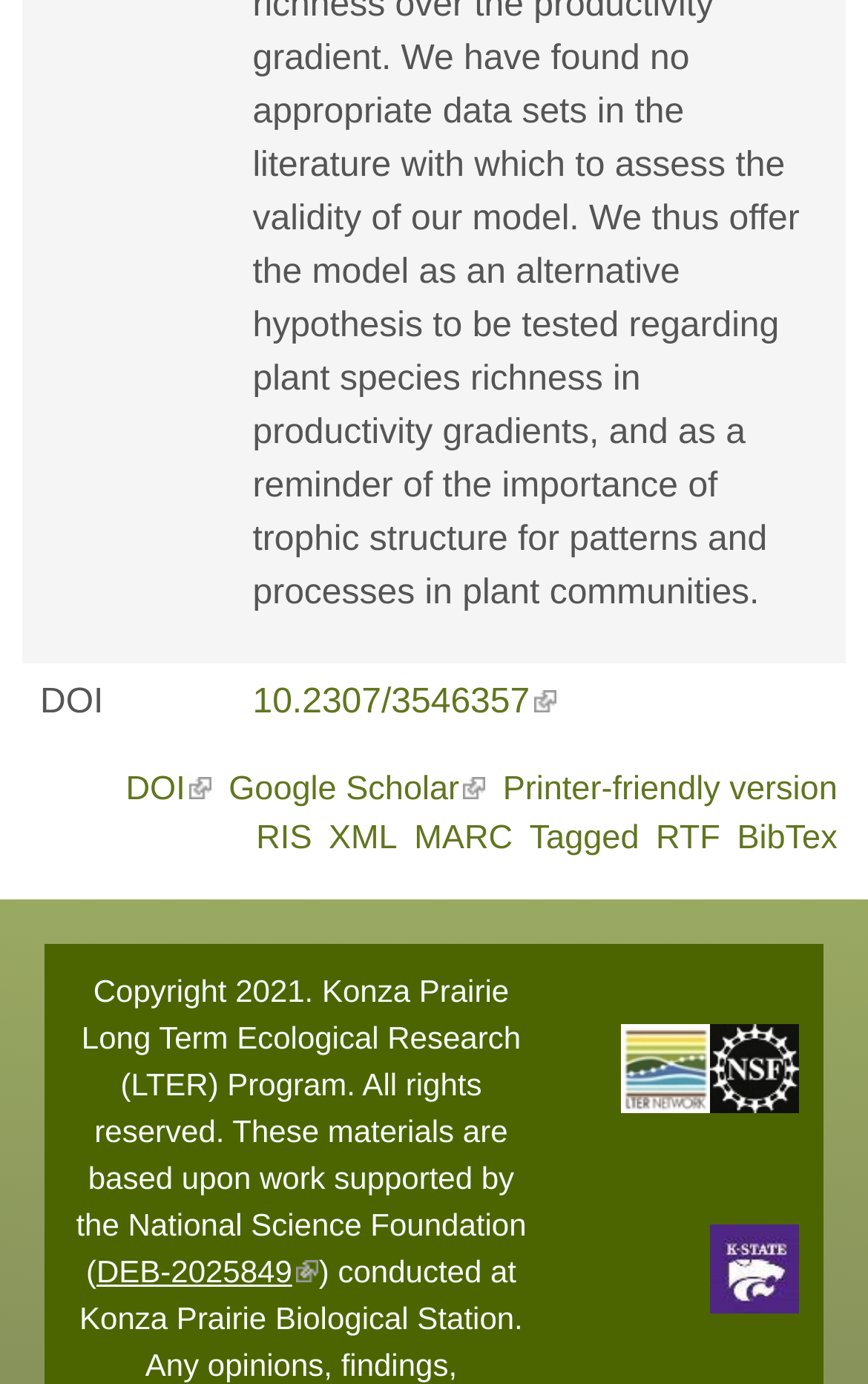Provide the bounding box coordinates of the HTML element this sentence describes: "DOI (link is external)". The bounding box coordinates consist of four float numbers between 0 and 1, i.e., [left, top, right, bottom].

[0.145, 0.556, 0.244, 0.583]